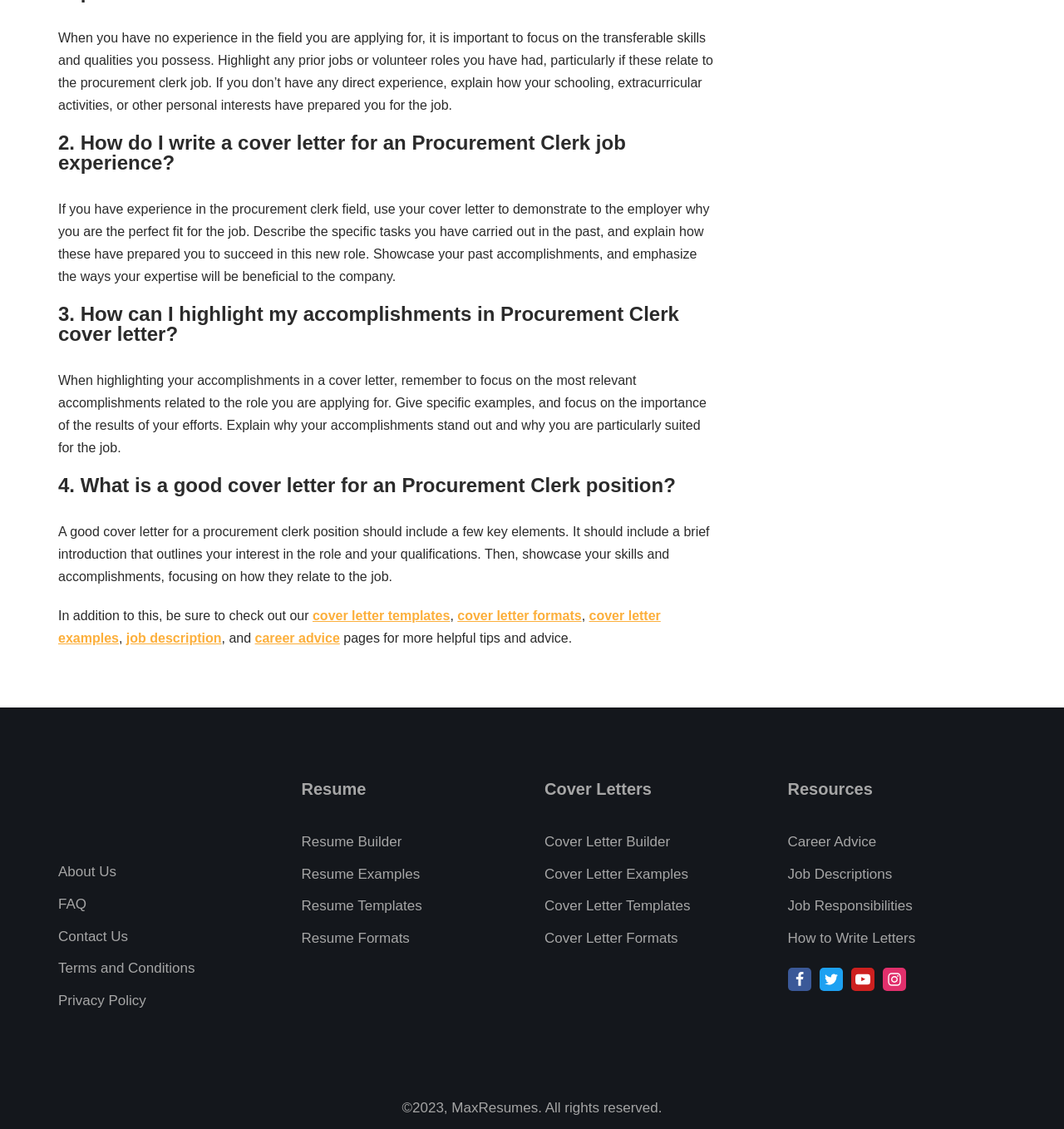Given the element description About Us, predict the bounding box coordinates for the UI element in the webpage screenshot. The format should be (top-left x, top-left y, bottom-right x, bottom-right y), and the values should be between 0 and 1.

[0.055, 0.765, 0.109, 0.779]